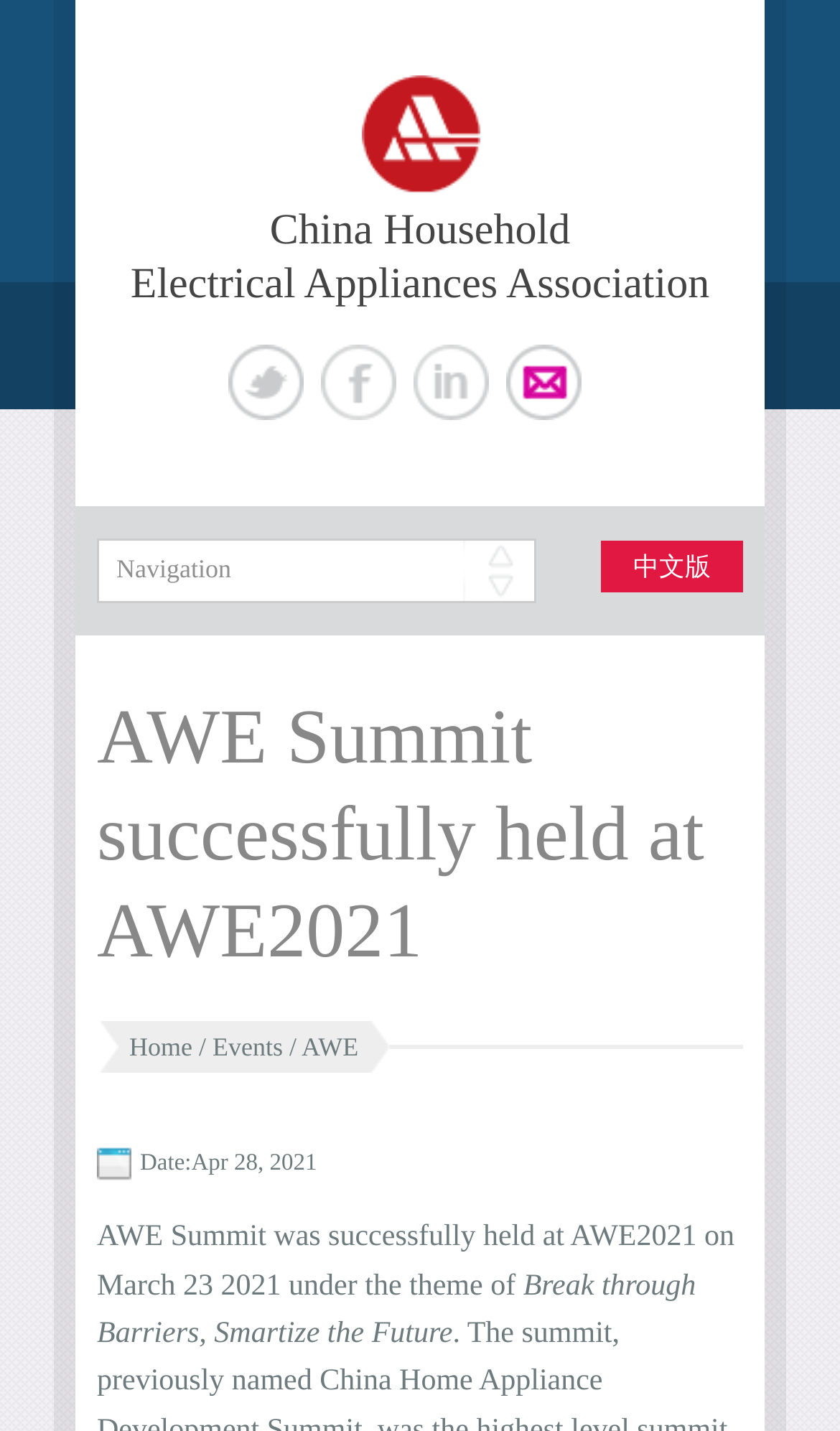Provide the bounding box coordinates in the format (top-left x, top-left y, bottom-right x, bottom-right y). All values are floating point numbers between 0 and 1. Determine the bounding box coordinate of the UI element described as: parent_node: China Household

[0.167, 0.053, 0.833, 0.143]